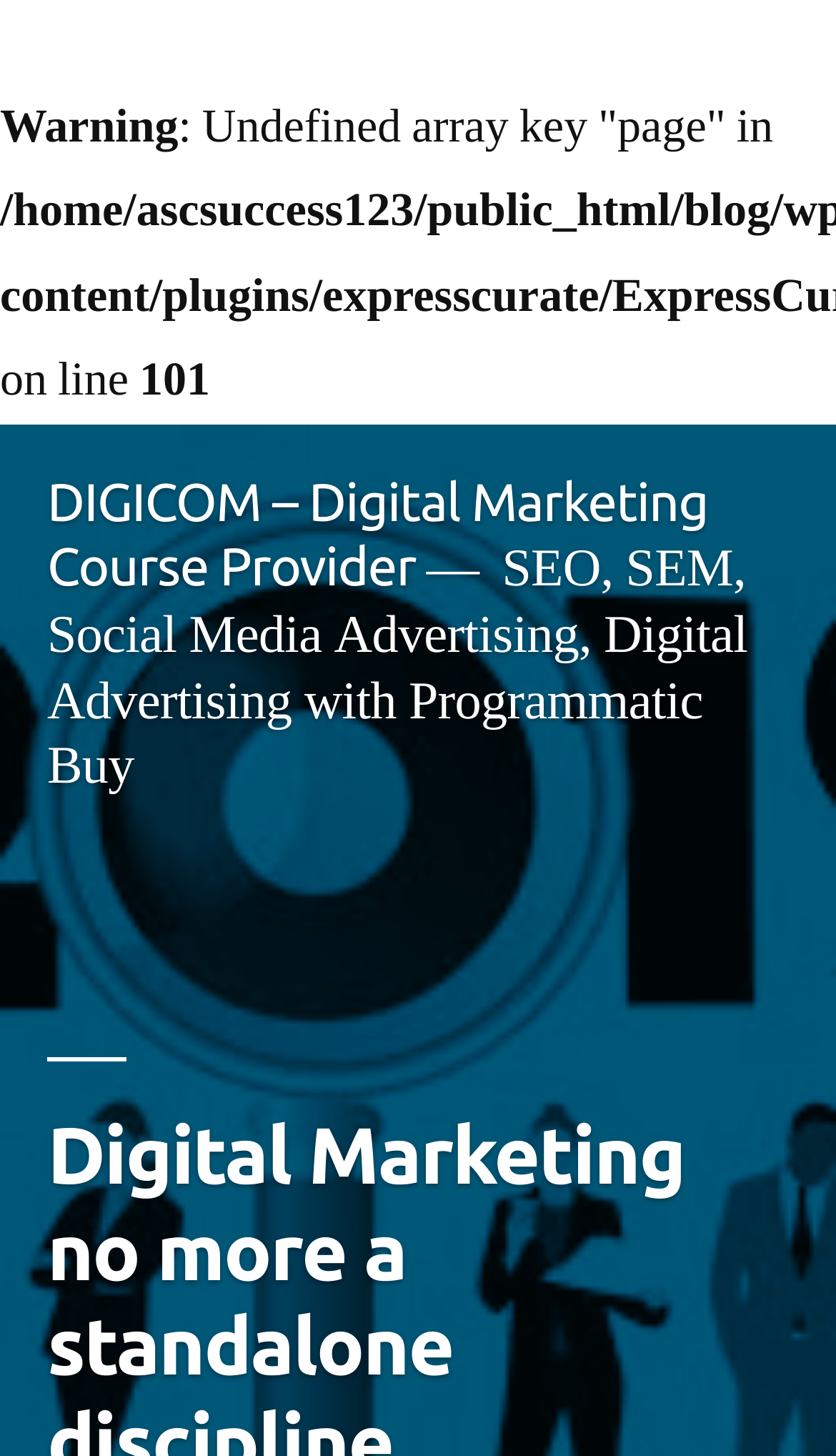Identify and provide the title of the webpage.

Digital Marketing no more a standalone discipline